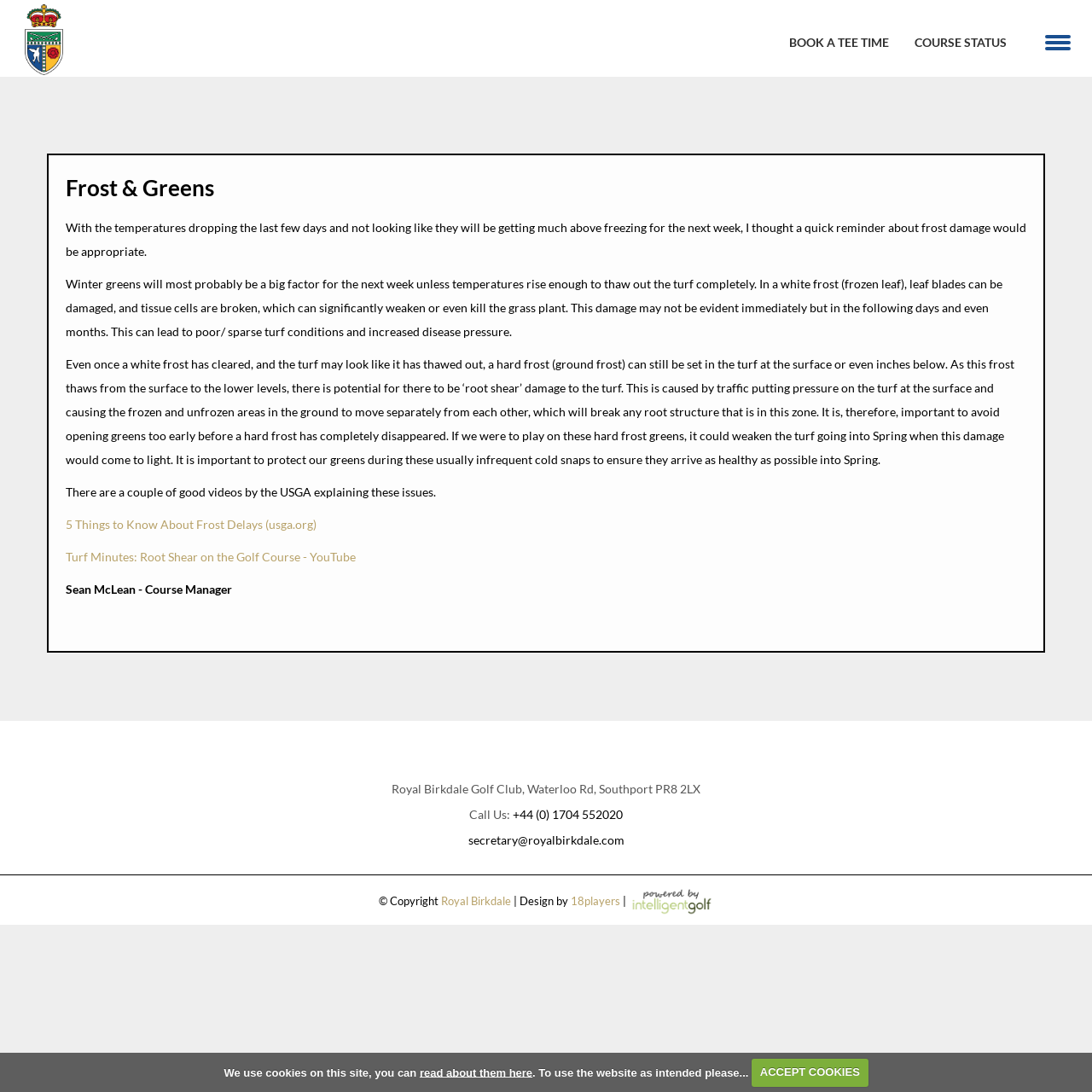How many links are provided to learn more about frost delays?
Please craft a detailed and exhaustive response to the question.

I found the answer by counting the number of link elements that provide more information about frost delays, which are the links to '5 Things to Know About Frost Delays' and 'Turf Minutes: Root Shear on the Golf Course - YouTube'.